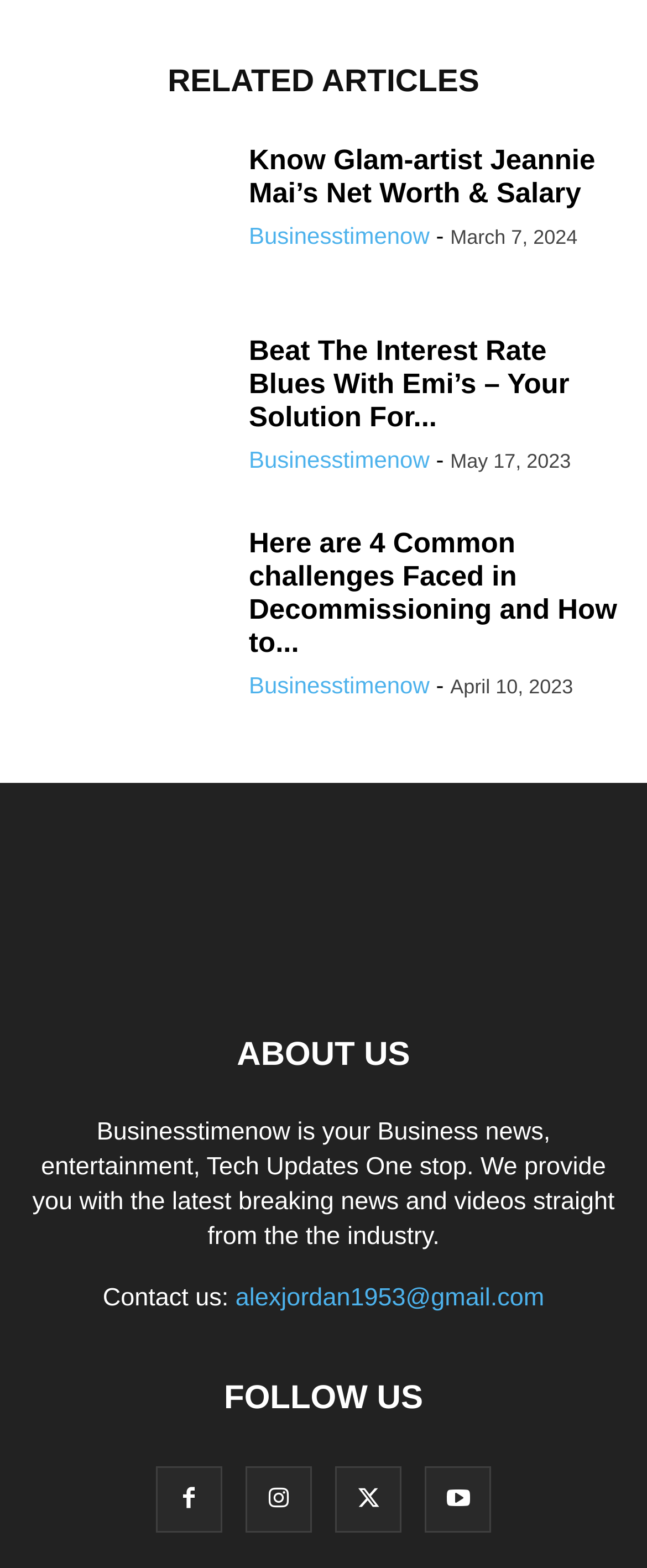Using the provided element description, identify the bounding box coordinates as (top-left x, top-left y, bottom-right x, bottom-right y). Ensure all values are between 0 and 1. Description: Twitter

[0.518, 0.948, 0.621, 0.966]